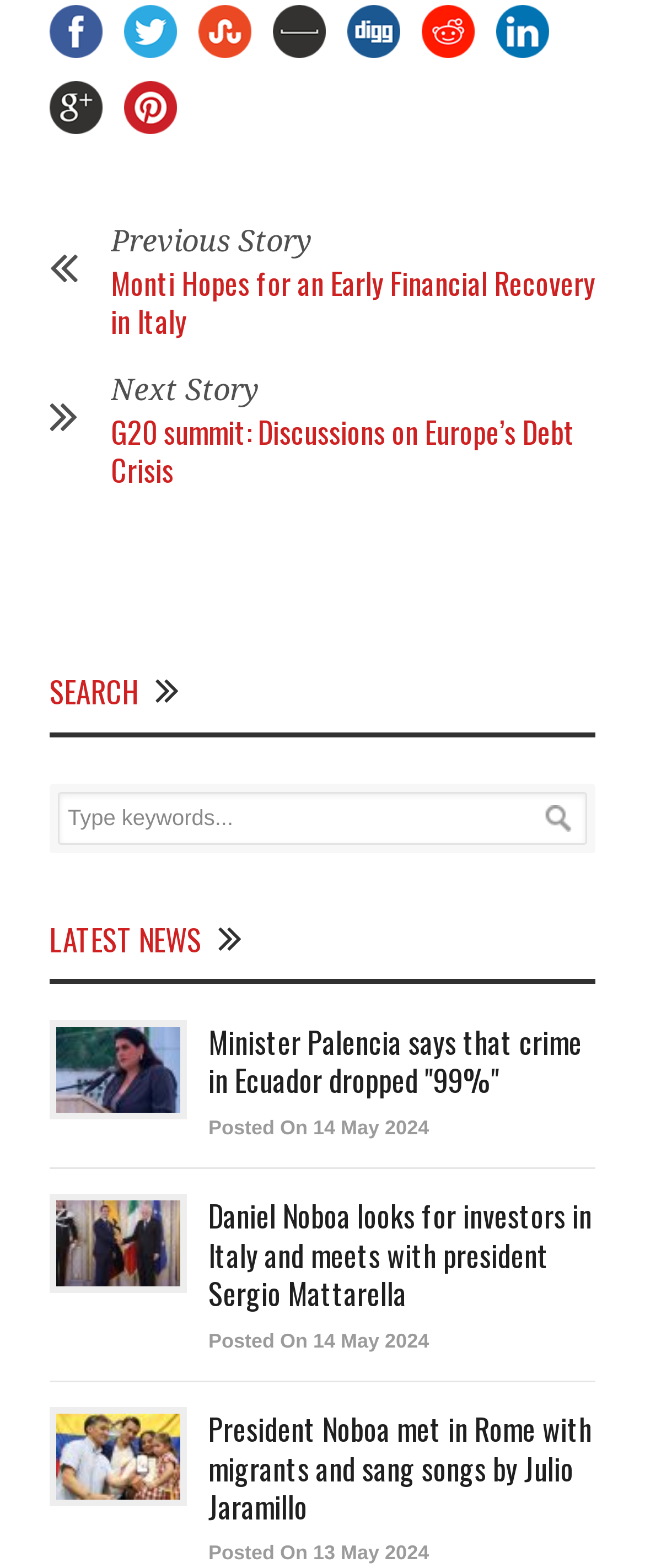Locate the bounding box coordinates of the area you need to click to fulfill this instruction: 'Read the news about Monti Hopes for an Early Financial Recovery in Italy'. The coordinates must be in the form of four float numbers ranging from 0 to 1: [left, top, right, bottom].

[0.172, 0.169, 0.923, 0.218]